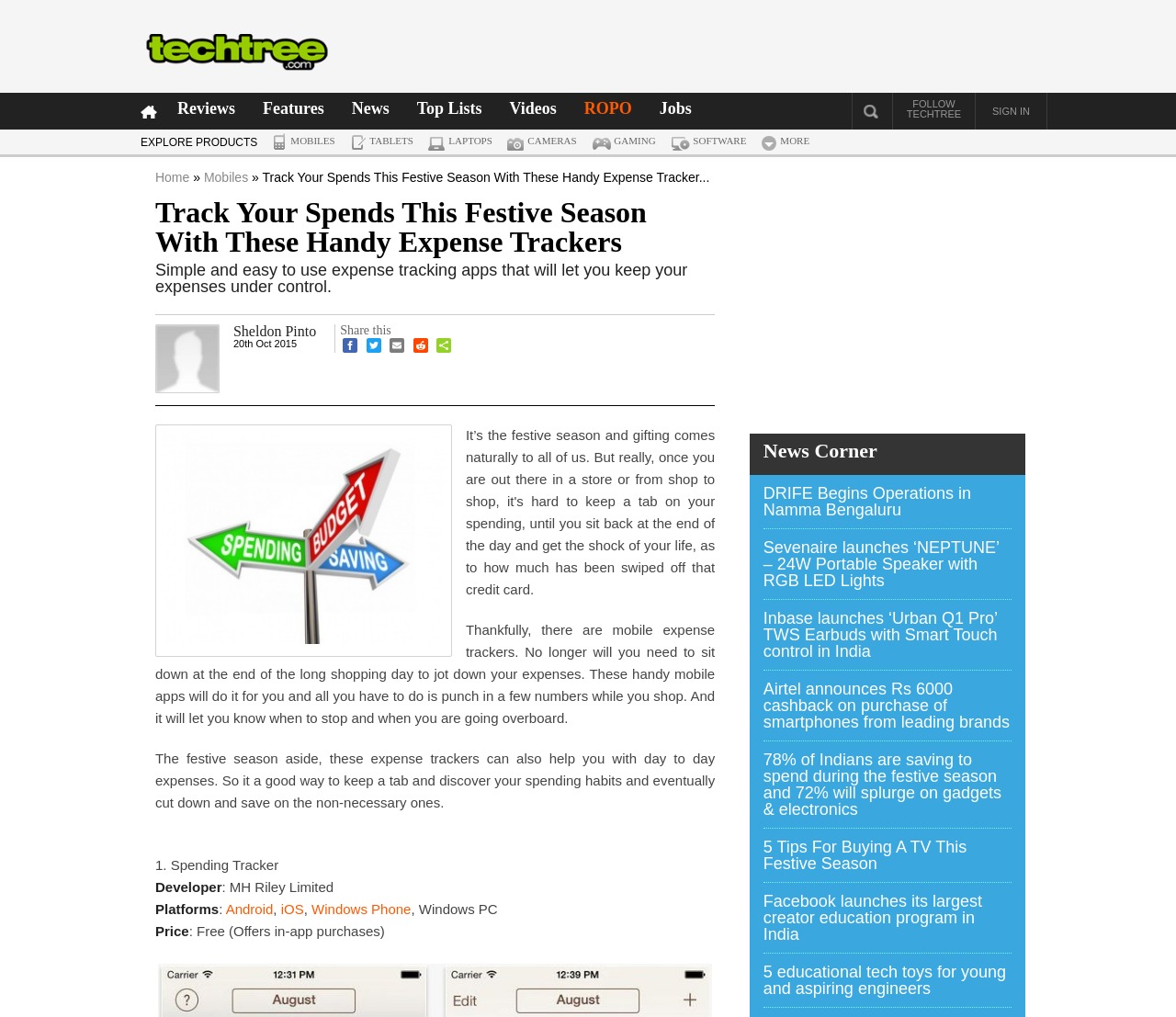What is the name of the website?
Please elaborate on the answer to the question with detailed information.

The name of the website can be found in the top-left corner of the webpage, where it says 'TechTree' in a heading element.